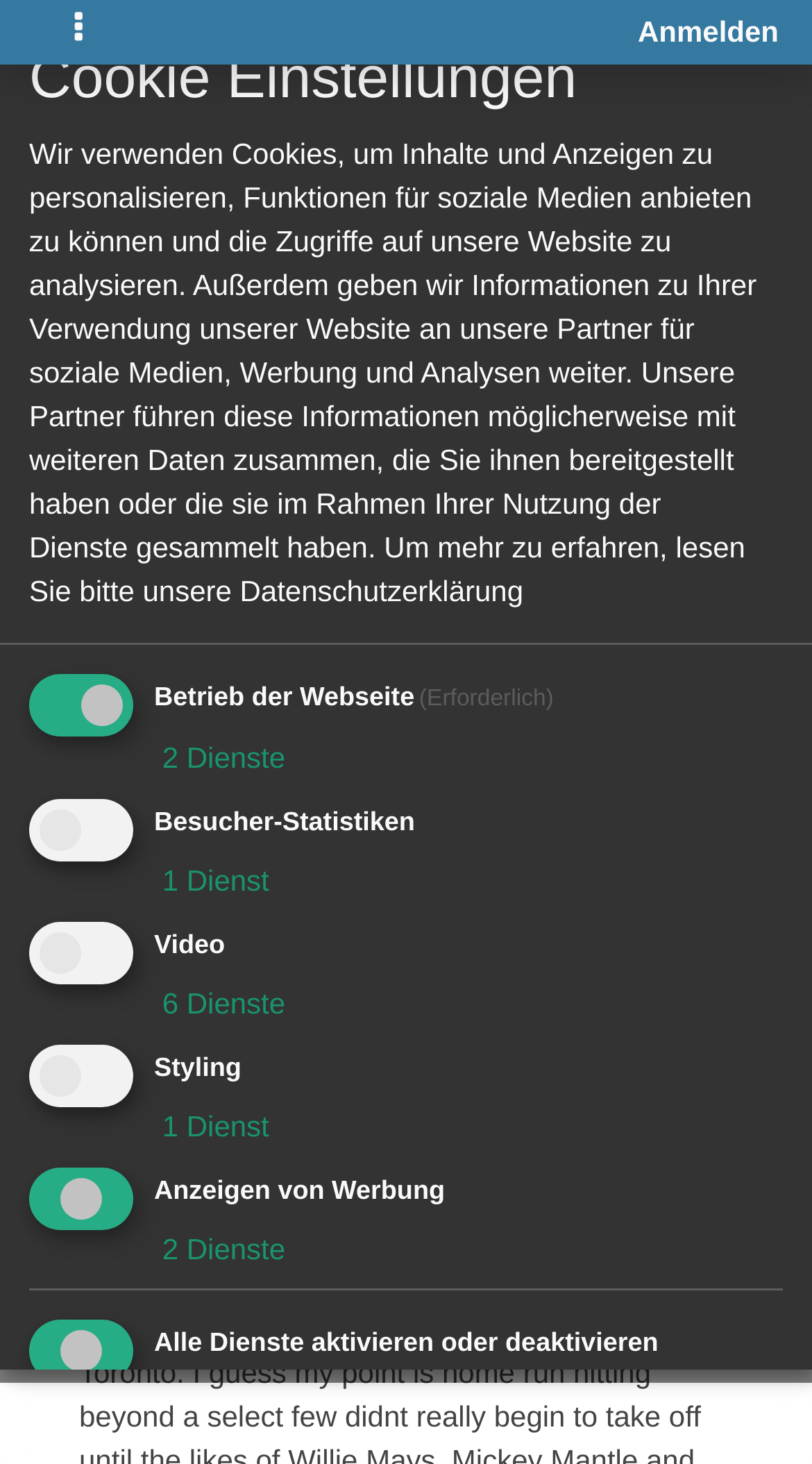Predict the bounding box coordinates of the area that should be clicked to accomplish the following instruction: "Read more about Raheem Sterling Jersey". The bounding box coordinates should consist of four float numbers between 0 and 1, i.e., [left, top, right, bottom].

[0.097, 0.568, 0.902, 0.621]